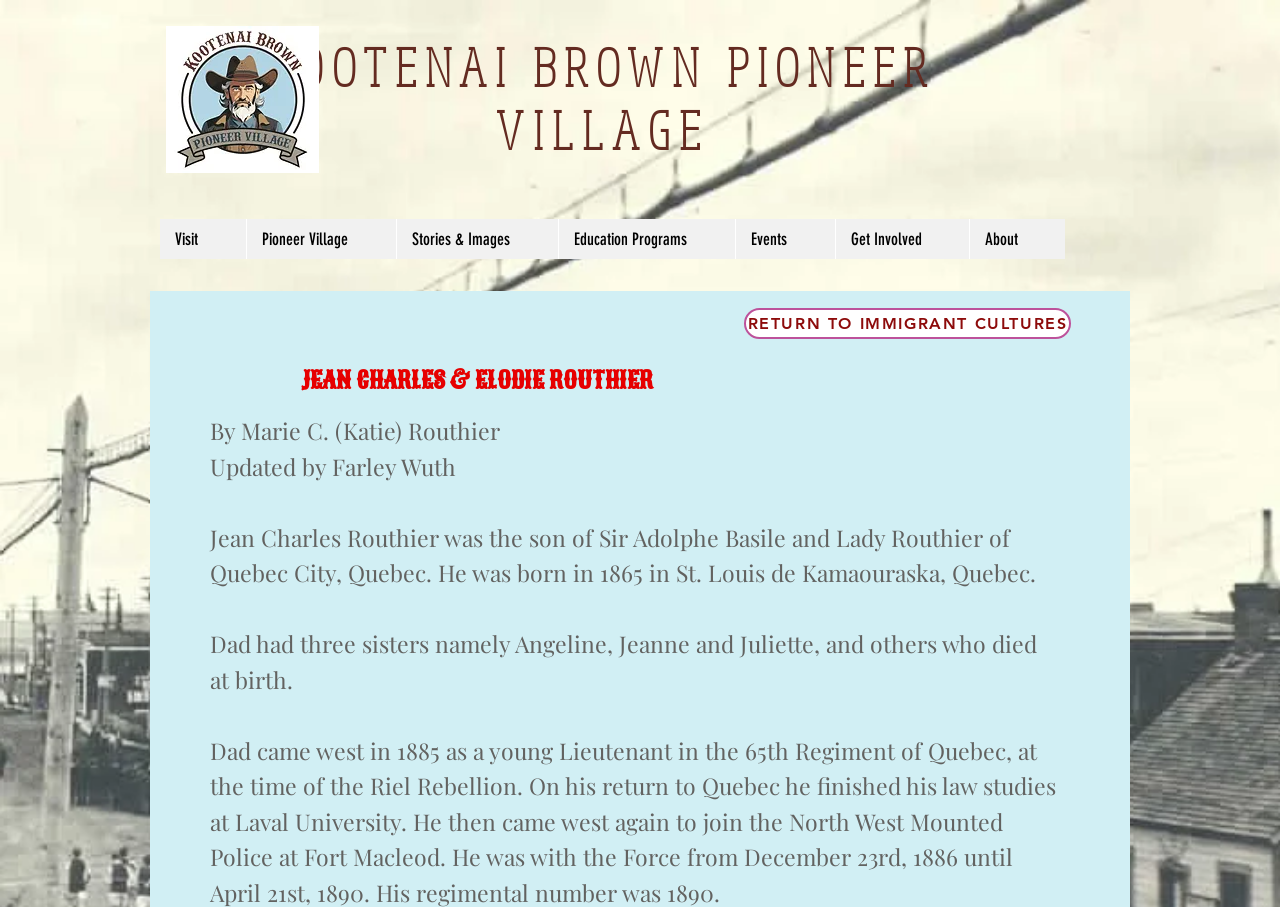Summarize the webpage with intricate details.

The webpage is about Jean Charles and Elodie Routhier, with a focus on their biography and history. At the top, there is a logo of the Kootenai Brown Pioneer Village, which is an image with a link to the village's logo. Next to the logo, there is a heading "KOOTENAI BROWN PIONEER VILLAGE" in a prominent position.

Below the logo and heading, there is a navigation menu with several options, including "Visit", "Stories & Images", "Education Programs", "Events", "Get Involved", and "About". These options are arranged horizontally across the page.

Further down, there is a section dedicated to Jean Charles and Elodie Routhier, with a heading that matches the title of the webpage. Below the heading, there are several paragraphs of text that provide biographical information about Jean Charles Routhier, including his birthplace, family, and siblings. The text is written by Marie C. (Katie) Routhier and updated by Farley Wuth.

On the right side of the page, there is a link to "Return To Immigrant Cultures" with a heading "RETURN TO IMMIGRANT CULTURES" next to it. This link is positioned below the navigation menu and above the biographical text.